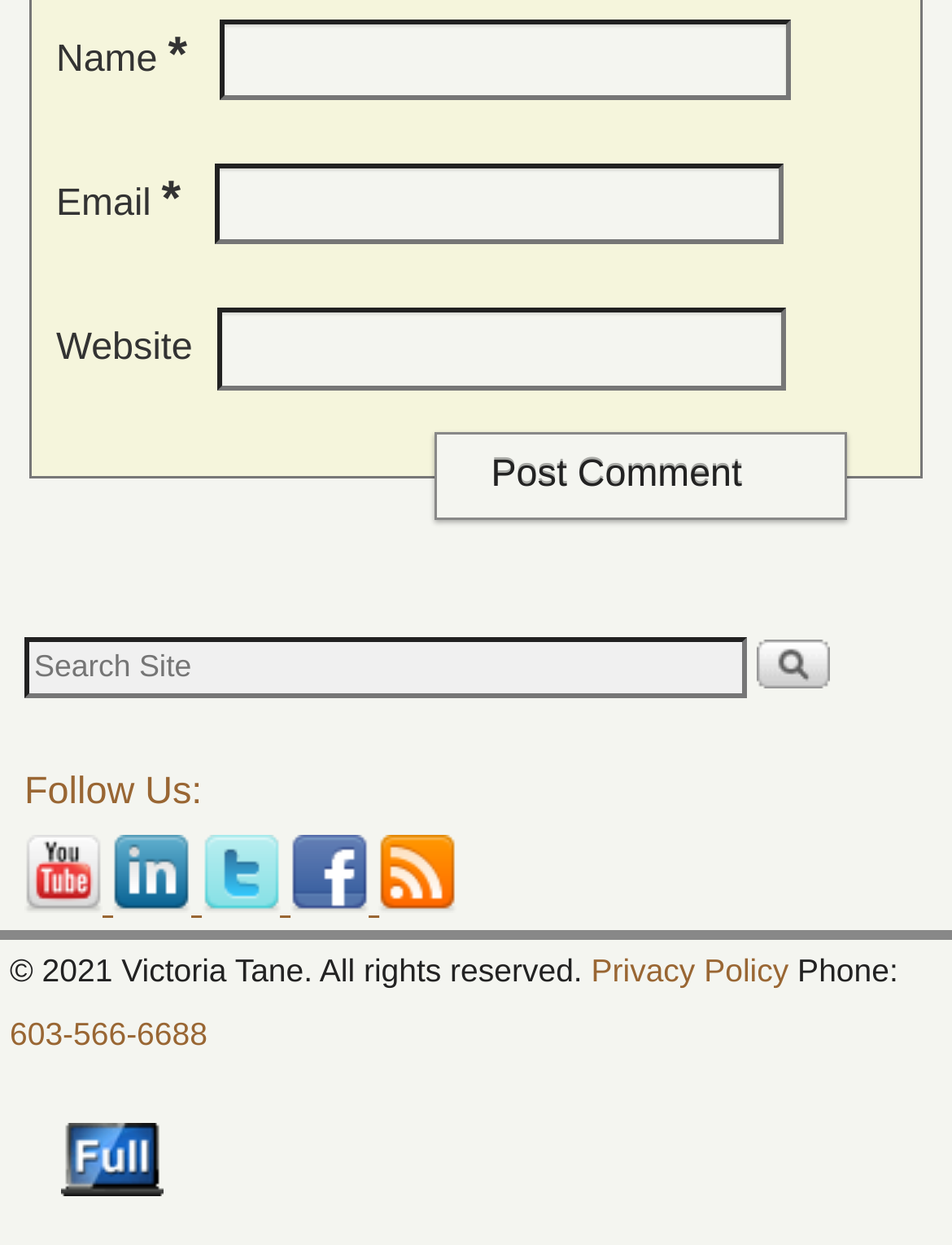What is the label of the first text box?
Answer with a single word or phrase by referring to the visual content.

Name